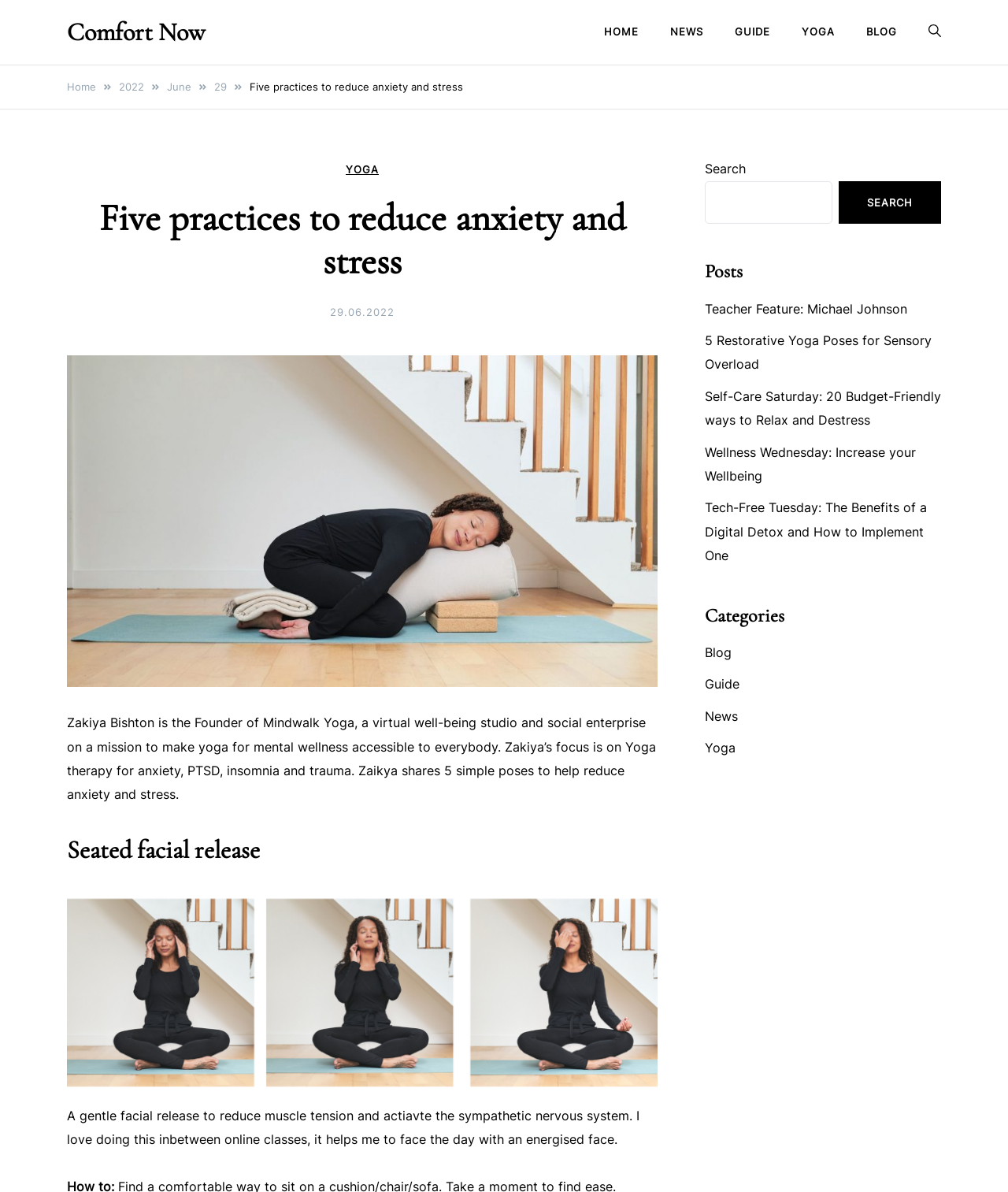Determine the bounding box for the UI element described here: "Wellness Wednesday: Increase your Wellbeing".

[0.699, 0.373, 0.909, 0.406]